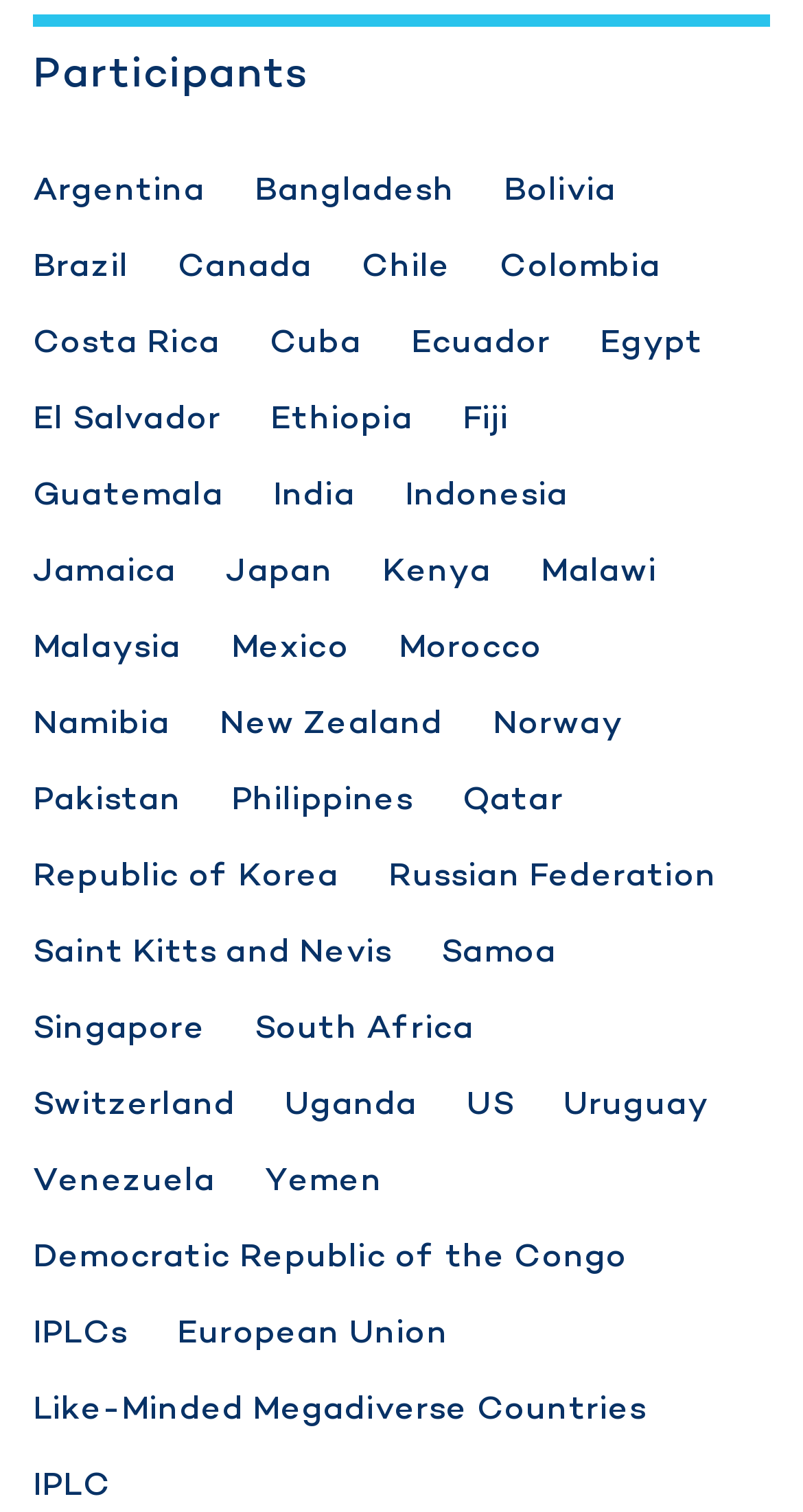Please provide a brief answer to the following inquiry using a single word or phrase:
How many countries are listed on this webpage?

30